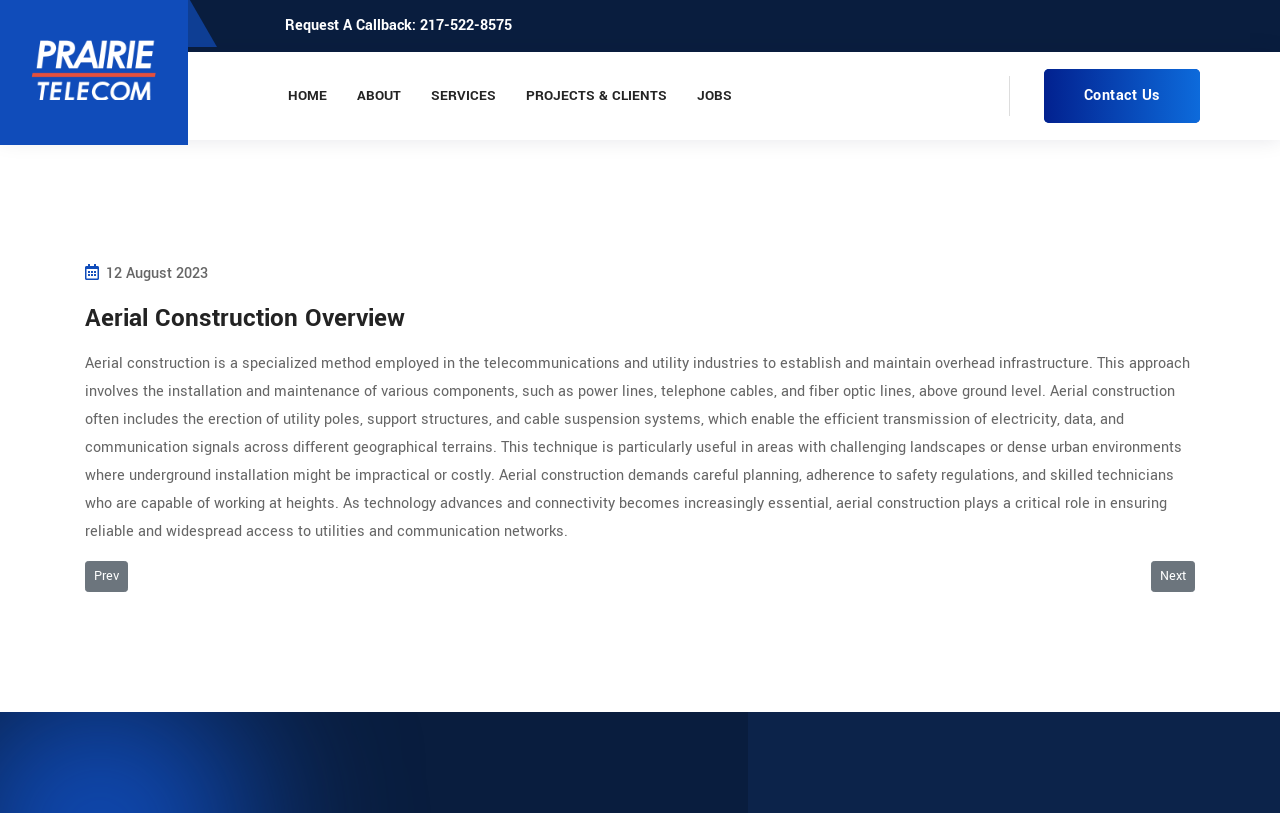Present a detailed account of what is displayed on the webpage.

The webpage is about Aerial Construction Overview. At the top left, there is a logo of Prairie Telecom, accompanied by a link to the company's homepage. To the right of the logo, there are several navigation links, including HOME, ABOUT, SERVICES, PROJECTS & CLIENTS, and JOBS, which are aligned horizontally. Below the navigation links, there is a link to request a callback with a phone number.

The main content of the webpage is divided into several sections. At the top, there is a publication date, indicating that the article was published on 12 August 2023. Below the publication date, there is a heading that matches the title of the webpage, Aerial Construction Overview. The main article provides a detailed description of aerial construction, its applications, and its importance in the telecommunications and utility industries. The article is a lengthy paragraph that occupies most of the main content area.

At the bottom of the main content area, there are two links to navigate to previous and next articles, titled "New Client Announcement!" and "Sample Article One", respectively. On the top right, there is a link to the Contact Us page.